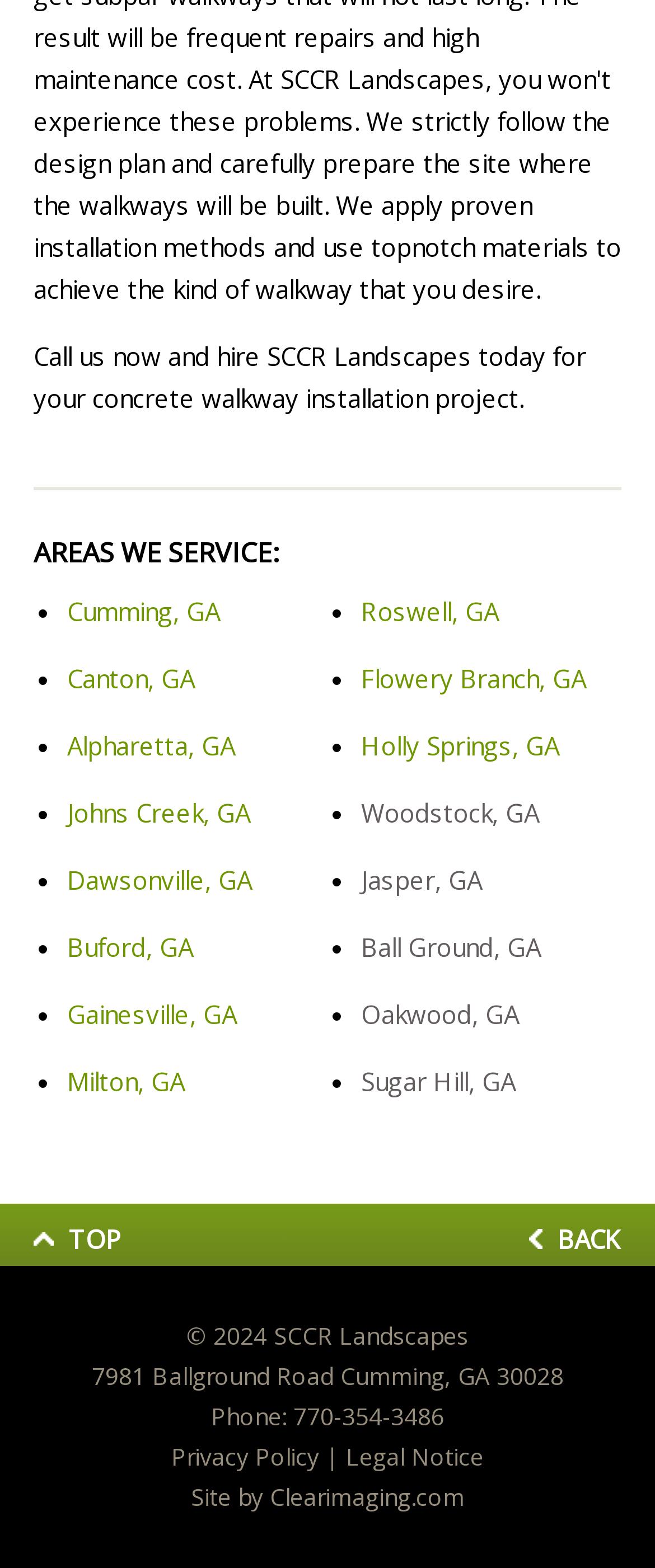Using the webpage screenshot, find the UI element described by Oakwood, GA. Provide the bounding box coordinates in the format (top-left x, top-left y, bottom-right x, bottom-right y), ensuring all values are floating point numbers between 0 and 1.

[0.551, 0.636, 0.792, 0.657]